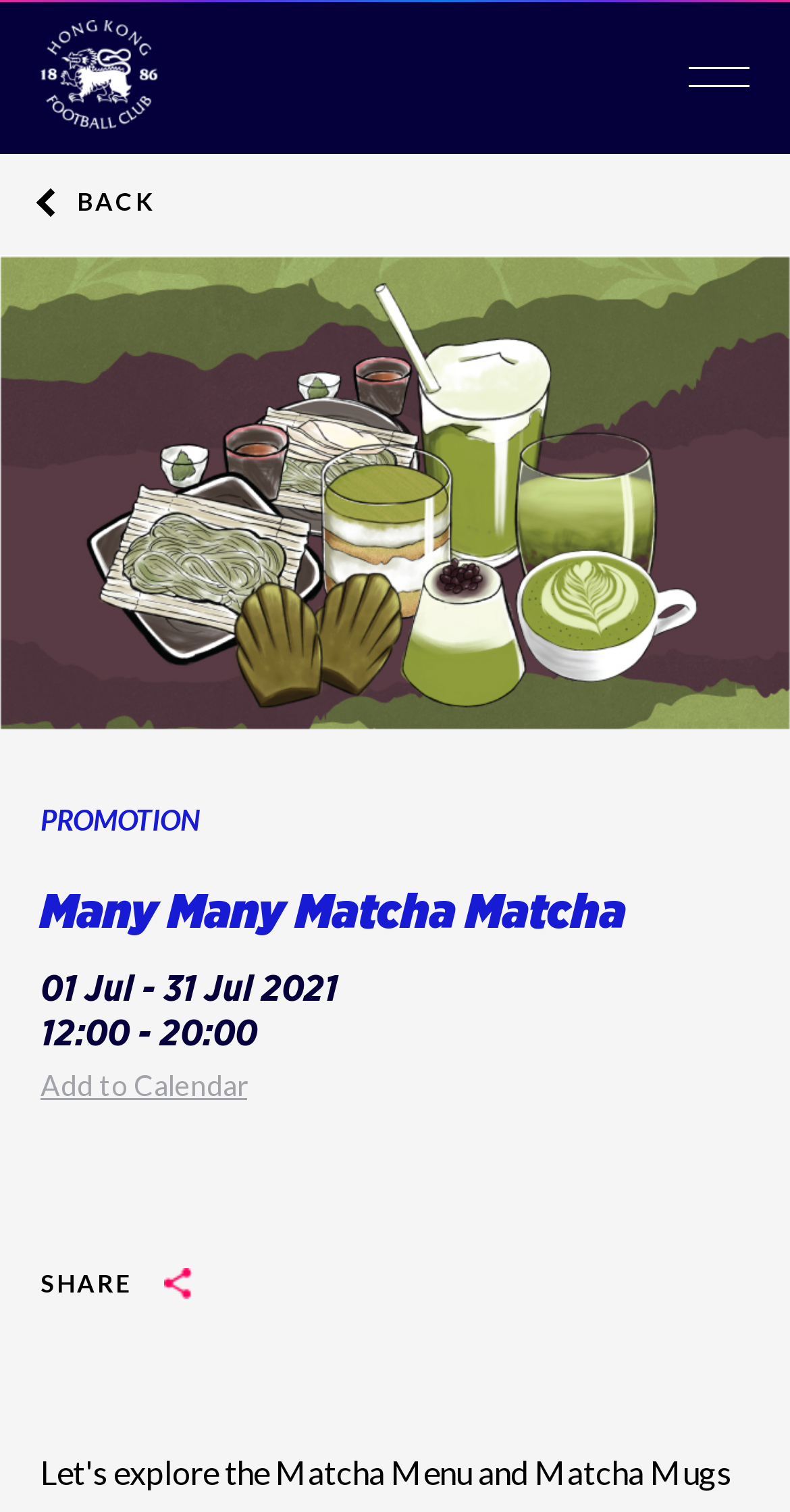Create a full and detailed caption for the entire webpage.

The webpage is about Hong Kong Football Club, showcasing its facilities and promoting an event called "Many Many Matcha Matcha". At the top left corner, there is a link and an image, likely a logo. On the top right corner, there is a button. Below the logo, there is a link labeled "BACK". 

The main content of the webpage is an image that spans the entire width, with the title "Many Many Matcha Matcha" written on top of it. Below the image, there is a heading with the same title, followed by a description of the event, including the dates "01 Jul - 31 Jul 2021" and the time "12:00 - 20:00". 

Further down, there are two static text elements, one saying "Add to Calendar" and the other saying "SHARE". Below these, there are four social media links, each with an icon, for Facebook, Twitter, mail, and WhatsApp, respectively.